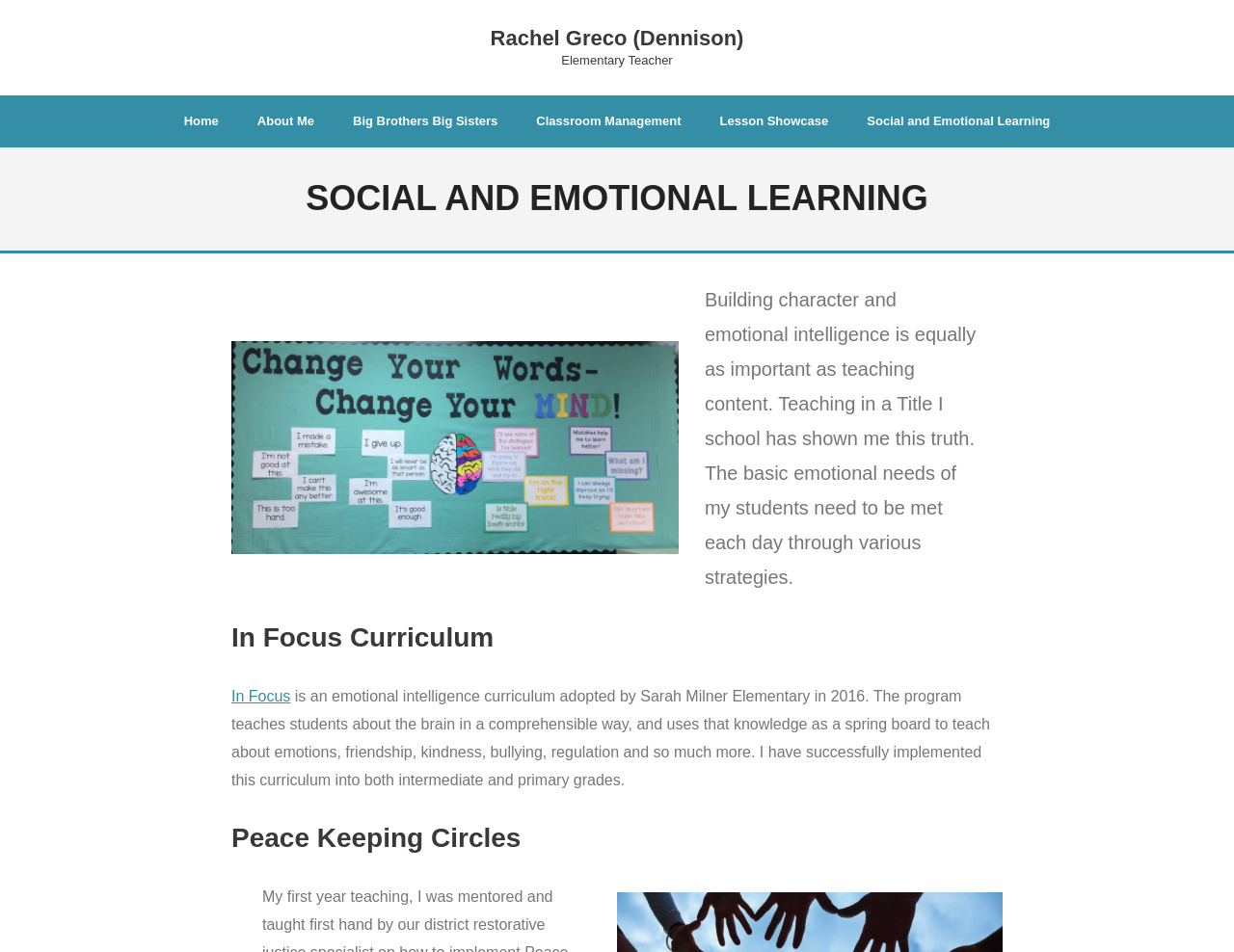Identify the bounding box for the described UI element: "In Focus".

[0.188, 0.723, 0.235, 0.74]